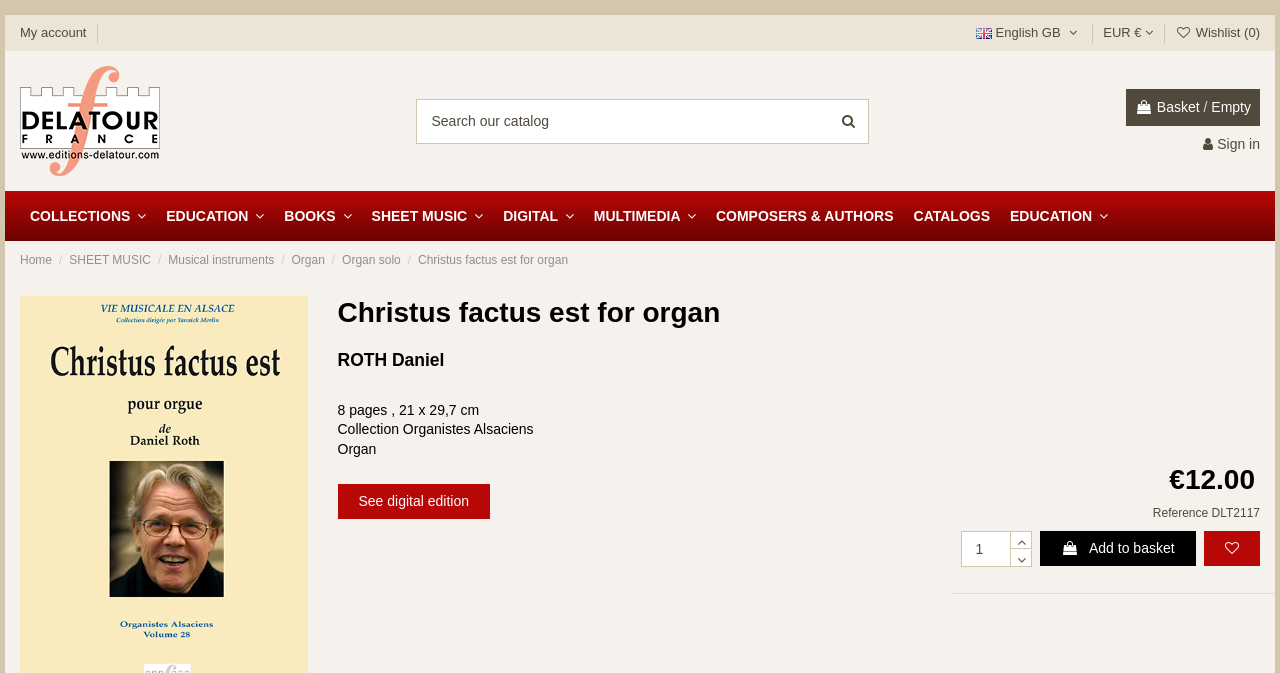Provide the bounding box coordinates of the area you need to click to execute the following instruction: "Navigate to Information".

None